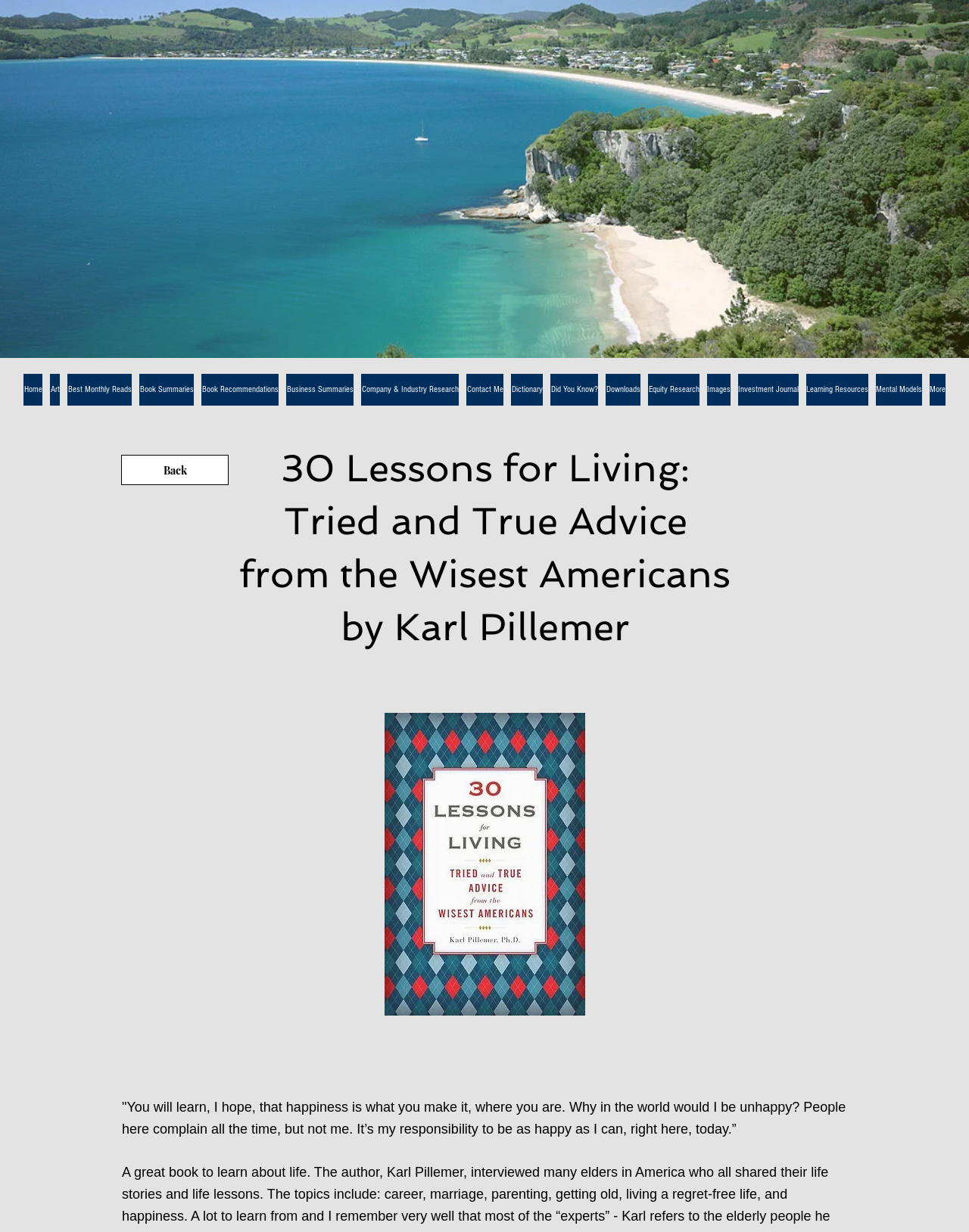Locate the bounding box coordinates of the element to click to perform the following action: 'view book summaries'. The coordinates should be given as four float values between 0 and 1, in the form of [left, top, right, bottom].

[0.144, 0.303, 0.2, 0.329]